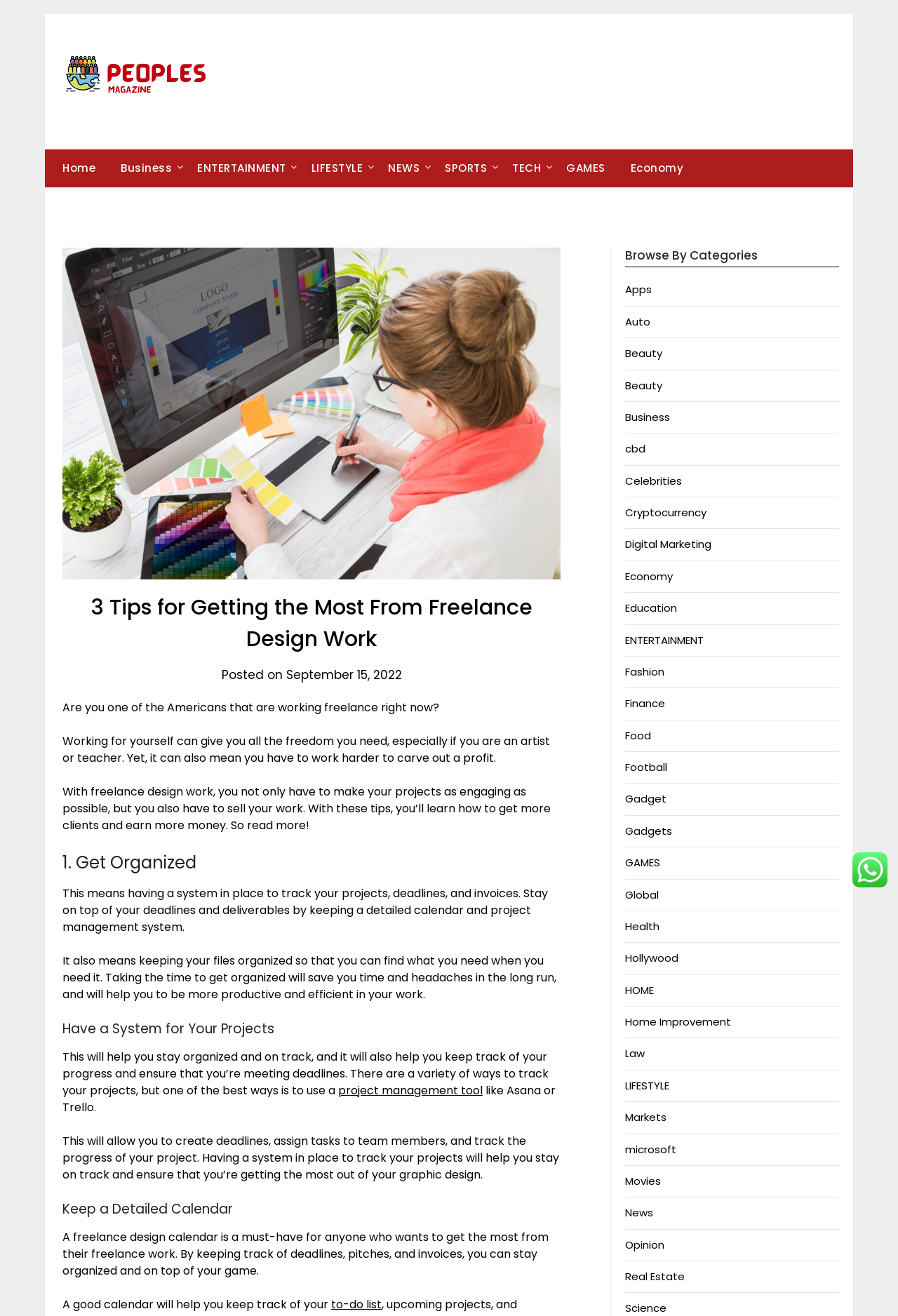Determine the bounding box coordinates of the clickable region to carry out the instruction: "Check the 'Economy' category".

[0.689, 0.114, 0.773, 0.143]